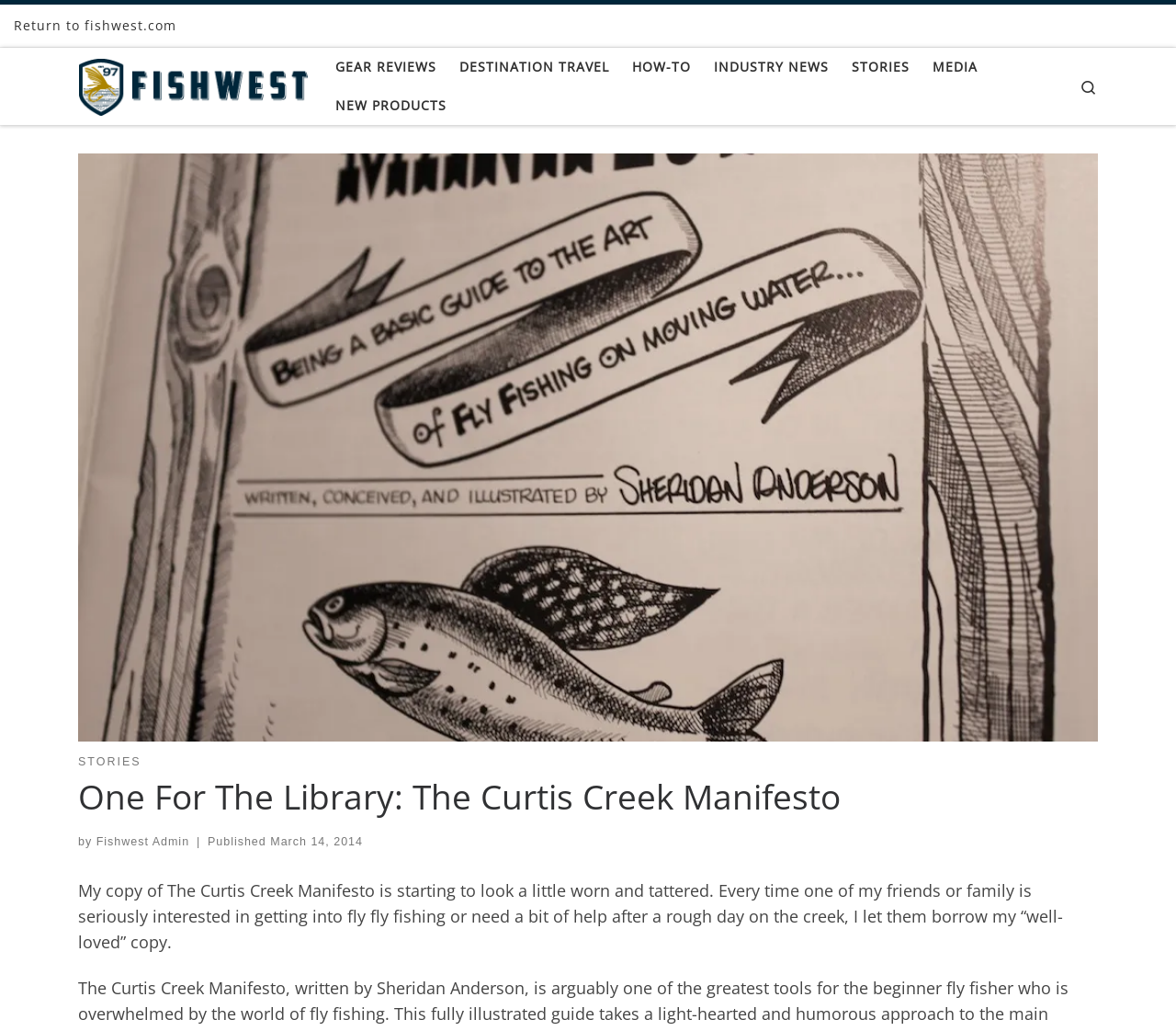Reply to the question with a single word or phrase:
What is the purpose of the book?

Tool for beginner fly fisher